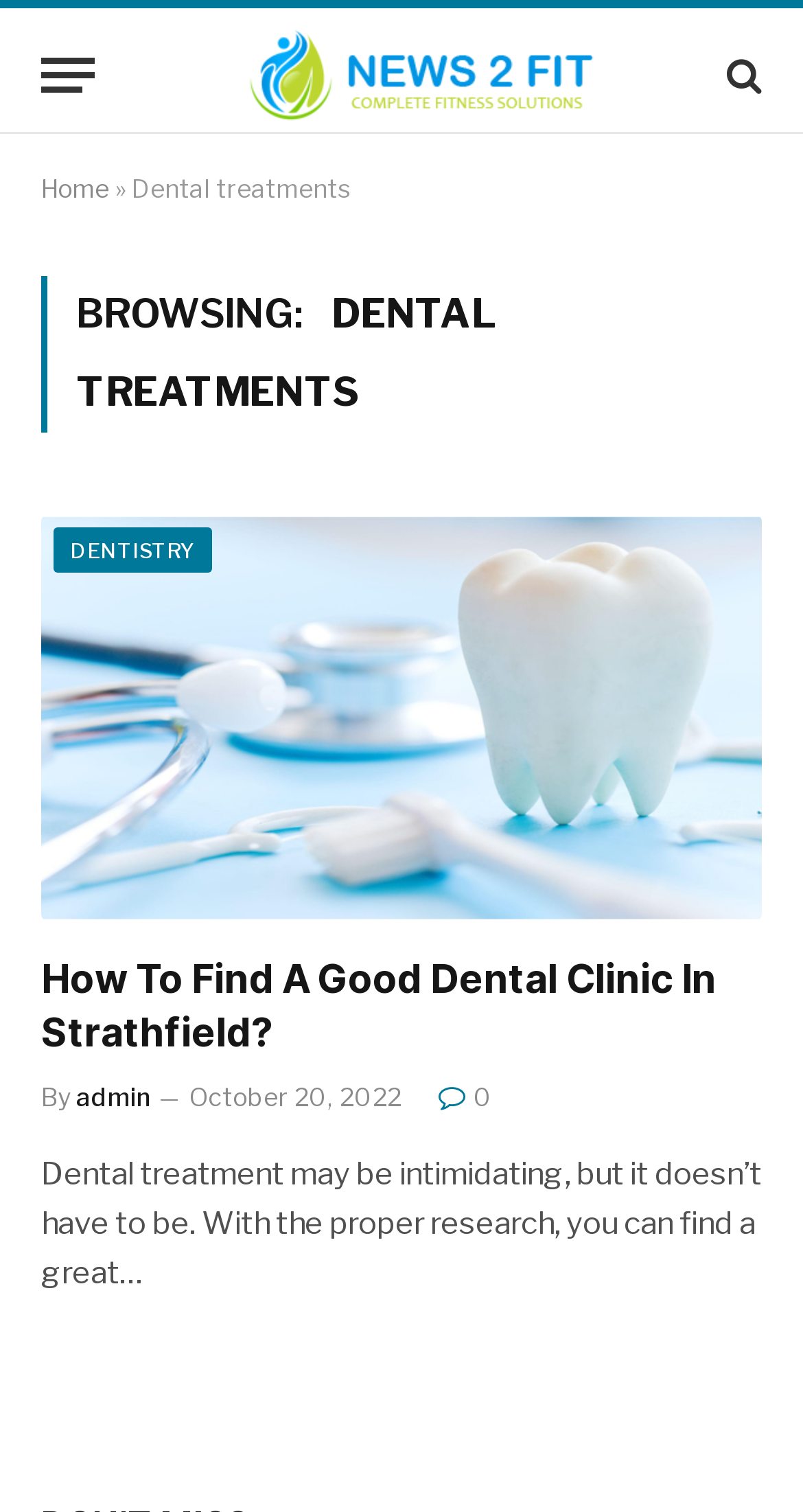Offer a detailed explanation of the webpage layout and contents.

The webpage is an archive of dental treatment-related articles on the News 2 Fit website. At the top left, there is a "Menu" button. Next to it, the website's logo "News 2 Fit" is displayed, which is also a link. On the top right, there is a search icon represented by a magnifying glass symbol.

Below the logo, there is a navigation menu with a "Home" link, followed by a "»" symbol, and then the category title "Dental treatments". The main heading "BROWSING: DENTAL TREATMENTS" is displayed prominently below the navigation menu.

The main content area is occupied by an article list. The first article is titled "How To Find A Good Dental Clinic In Strathfield?" and has a corresponding image. The article title is also a link. Below the title, there is a subheading "DENTISTRY" and another instance of the article title, which is also a link. The article's author "admin" and publication date "October 20, 2022" are displayed below the title. There is also a "0" comment count icon. The article's summary text is displayed at the bottom, which describes the content of the article.

There are no other UI elements or images on the page besides the ones mentioned above.